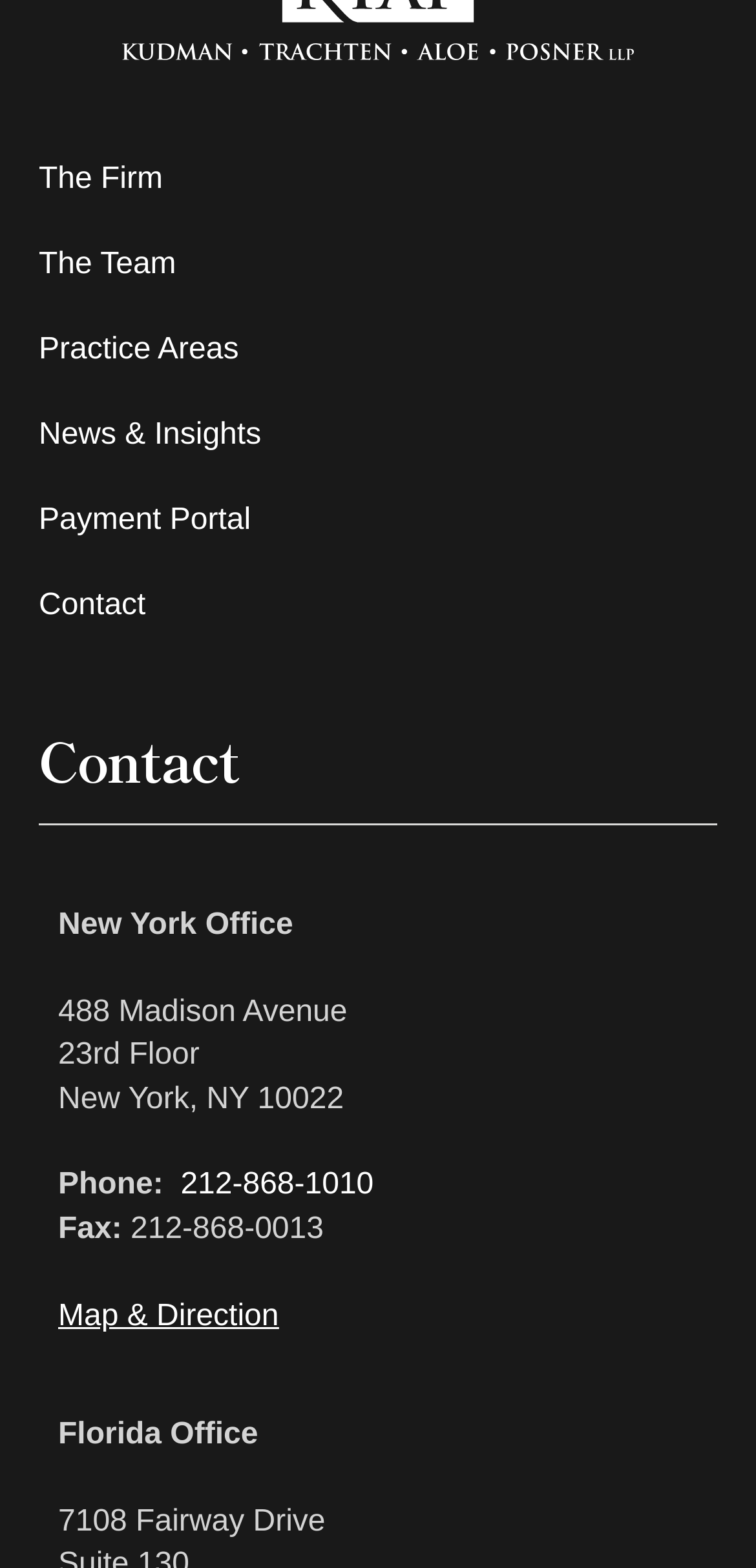Please specify the bounding box coordinates of the area that should be clicked to accomplish the following instruction: "View New York Office address". The coordinates should consist of four float numbers between 0 and 1, i.e., [left, top, right, bottom].

[0.077, 0.579, 0.388, 0.6]